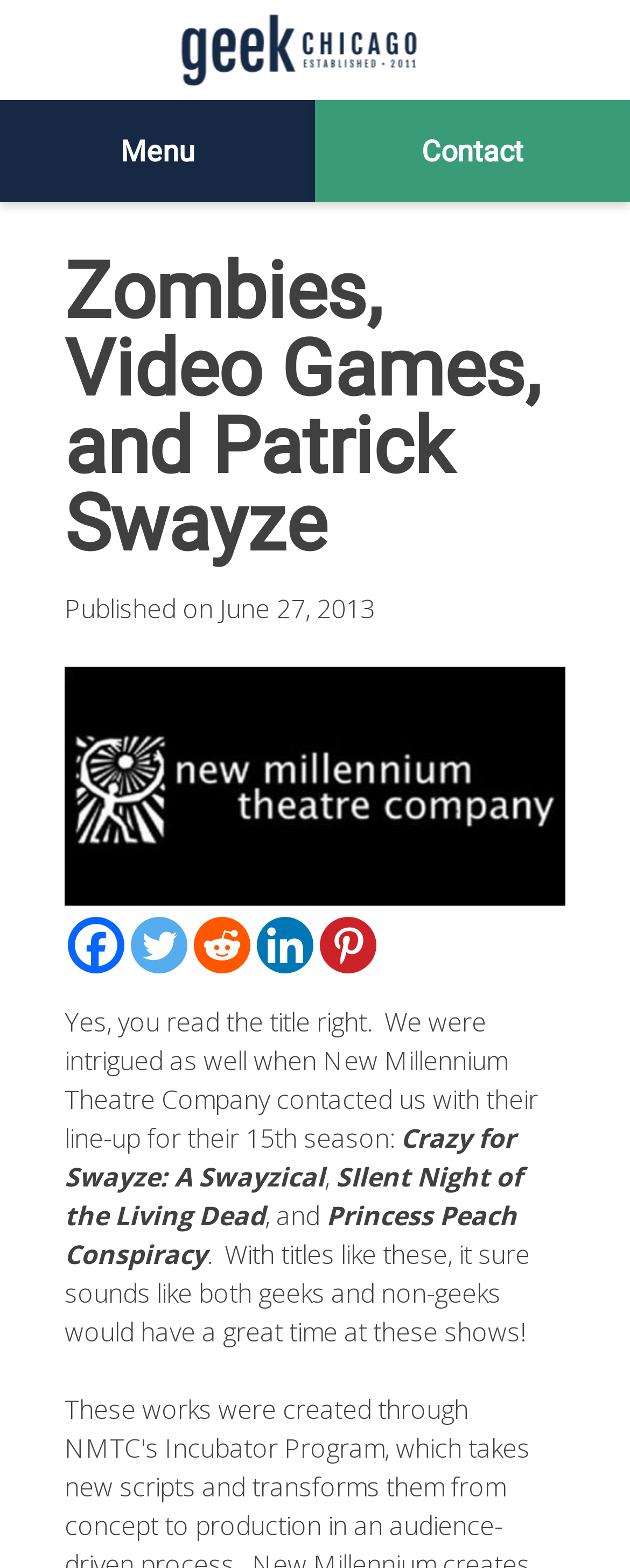Create a detailed summary of all the visual and textual information on the webpage.

This webpage is about an article titled "Zombies, Video Games, and Patrick Swayze" on a website called Geek Chicago. At the top left corner, there is a mobile logo of Geek Chicago, accompanied by a menu link and a contact link. On the top right corner, there is a close button labeled "X". Below the logo, there are several links to different services offered by Geek Chicago, including Social Media, Content Marketing, Search Engine Optimization, Web Development, Creative, and Call Us.

The main content of the article starts with a heading "Zombies, Video Games, and Patrick Swayze" followed by the publication date "June 27, 2013". The article begins with a sentence "Yes, you read the title right. We were intrigued as well when New Millennium Theatre Company contacted us with their line-up for their 15th season:". The article then lists three show titles: "Crazy for Swayze: A Swayzical", "Silent Night of the Living Dead", and "Princess Peach Conspiracy". The article concludes with a sentence "With titles like these, it sure sounds like both geeks and non-geeks would have a great time at these shows!".

On the right side of the article, there are social media links to Facebook, Twitter, Reddit, Linkedin, and Pinterest.